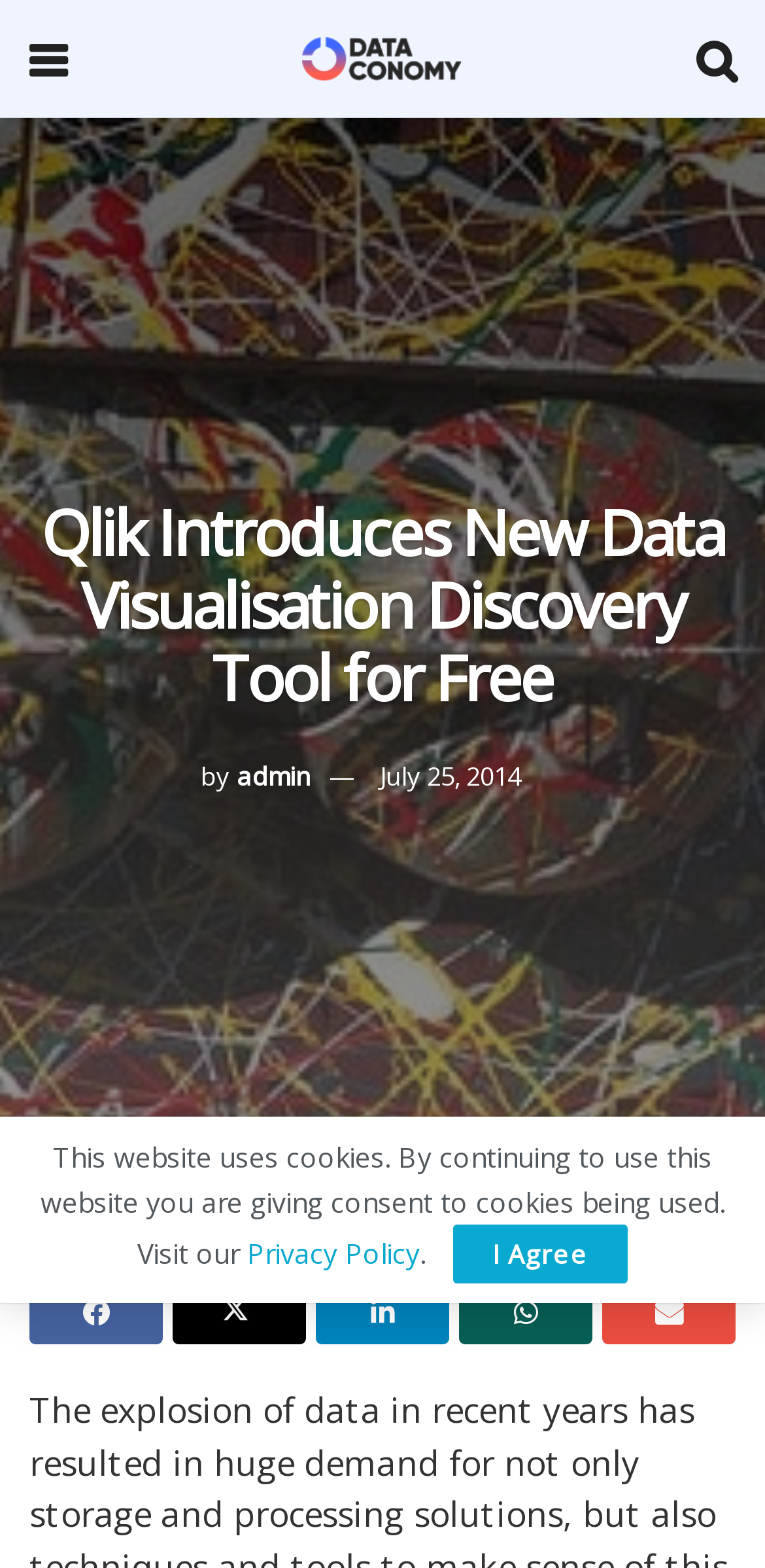Locate the bounding box coordinates of the element I should click to achieve the following instruction: "Click on the Dataconomy logo".

[0.394, 0.023, 0.603, 0.052]